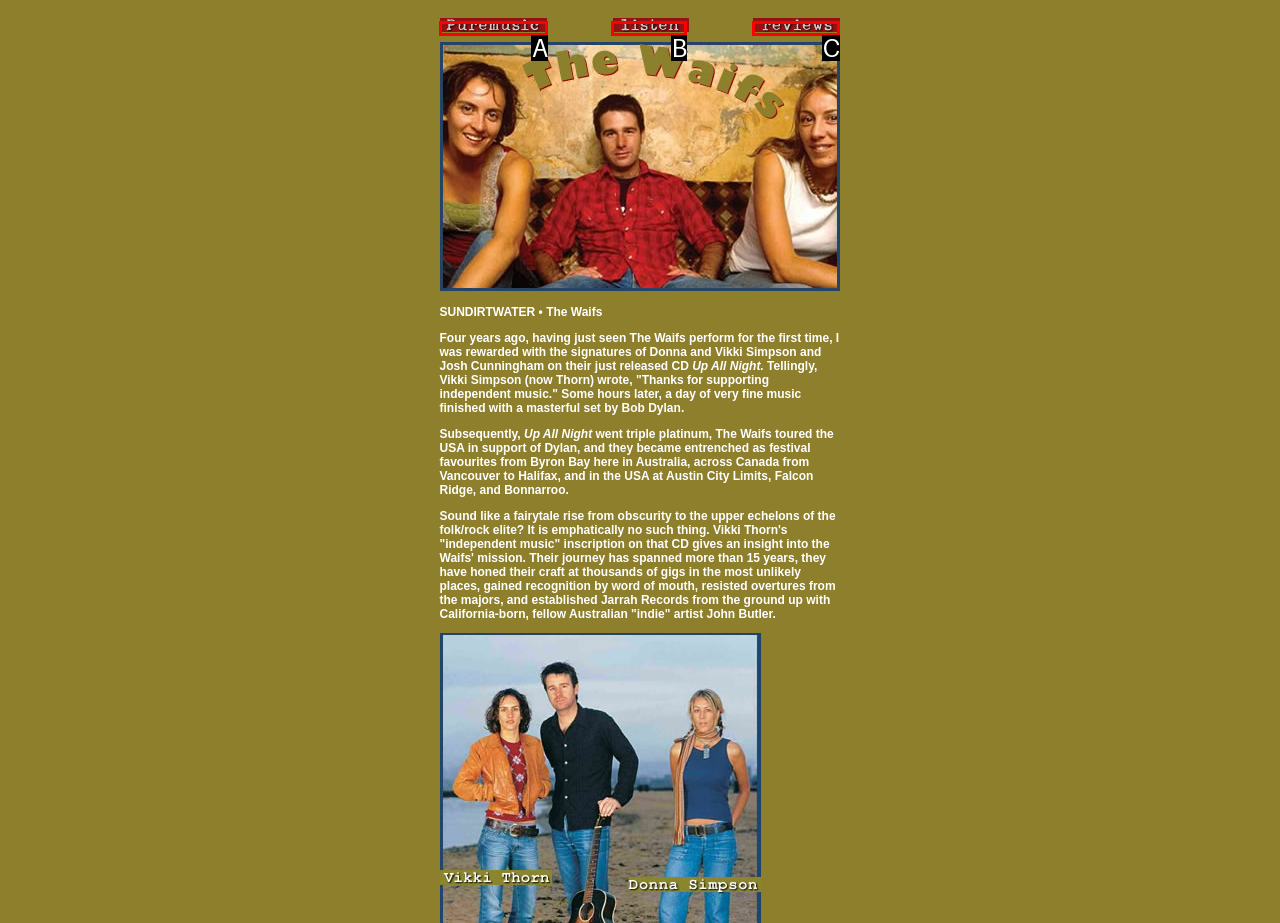Select the appropriate option that fits: parent_node: Website name="url"
Reply with the letter of the correct choice.

None